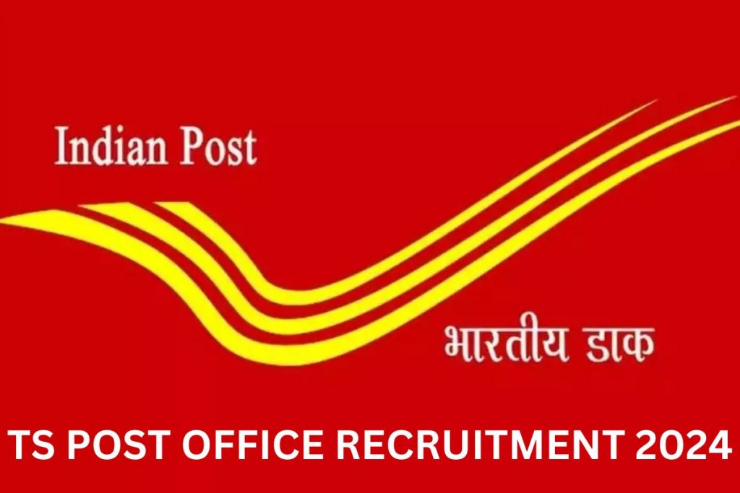Utilize the details in the image to thoroughly answer the following question: What is the language of the phrase beneath 'Indian Post'?

The phrase 'भारतीय डाक' is written in Hindi, which is directly beneath the 'Indian Post' text, affirming its nationwide identity.